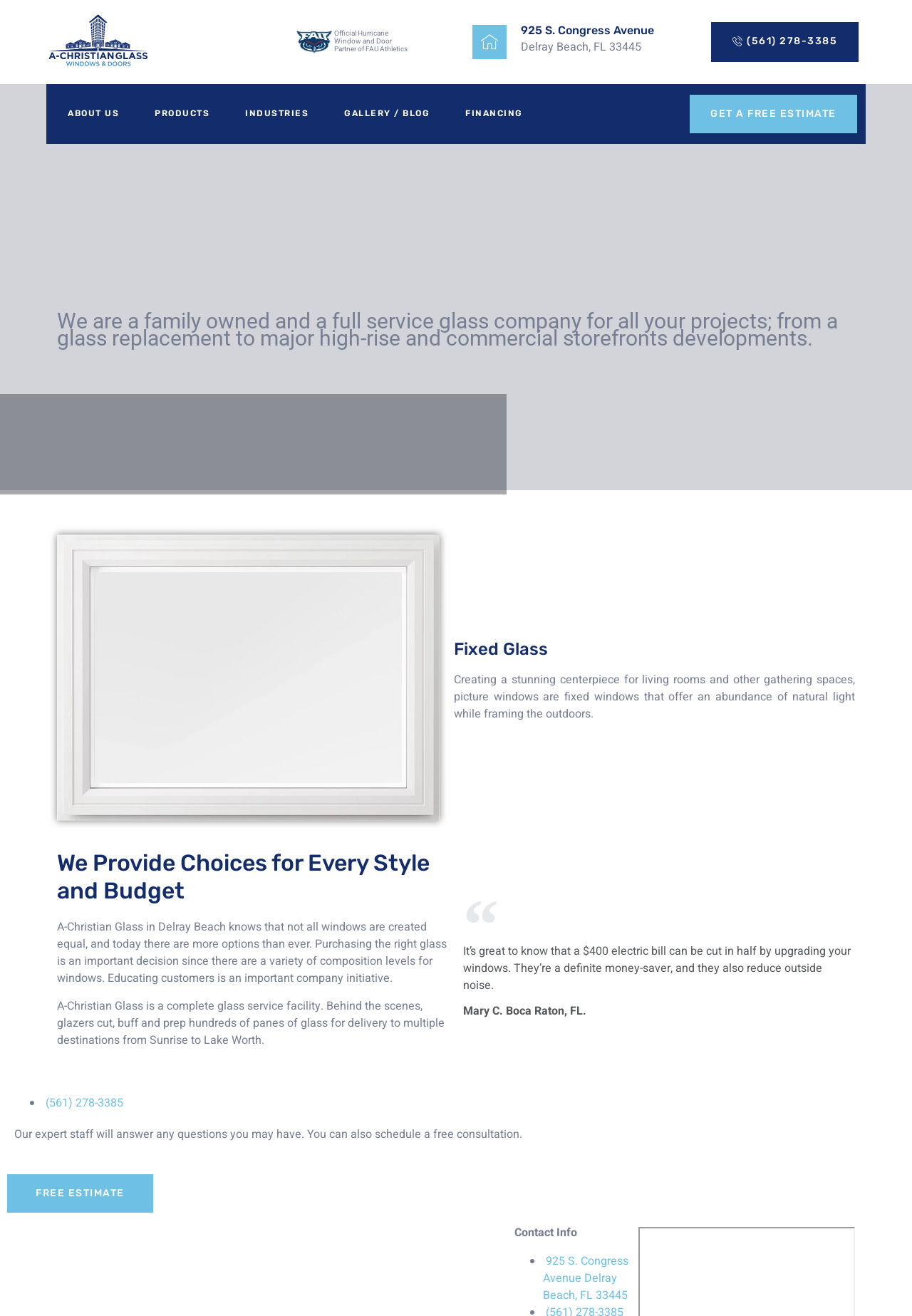Locate the bounding box of the UI element described by: "925 S. Congress Avenue" in the given webpage screenshot.

[0.571, 0.018, 0.717, 0.028]